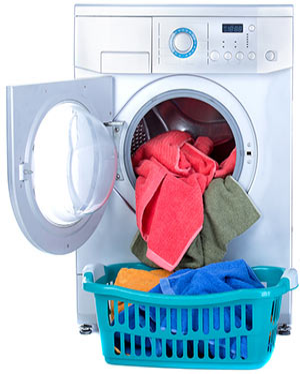Generate a descriptive account of all visible items and actions in the image.

The image features a modern front-loading dryer, with the door ajar, revealing a vibrant assortment of fresh, colorful laundry inside. Textiles in shades of red, blue, green, and yellow spill out from the drum, while a teal laundry basket nearby holds neatly folded towels. This scene captures the essence of home chores, illustrating the importance of efficient laundry solutions. The context suggests a focus on dryer repair services, highlighting the need for reliable appliance maintenance to ensure that such essential household tasks are completed smoothly. This visual representation emphasizes the everyday importance of well-functioning drying equipment in managing household responsibilities.